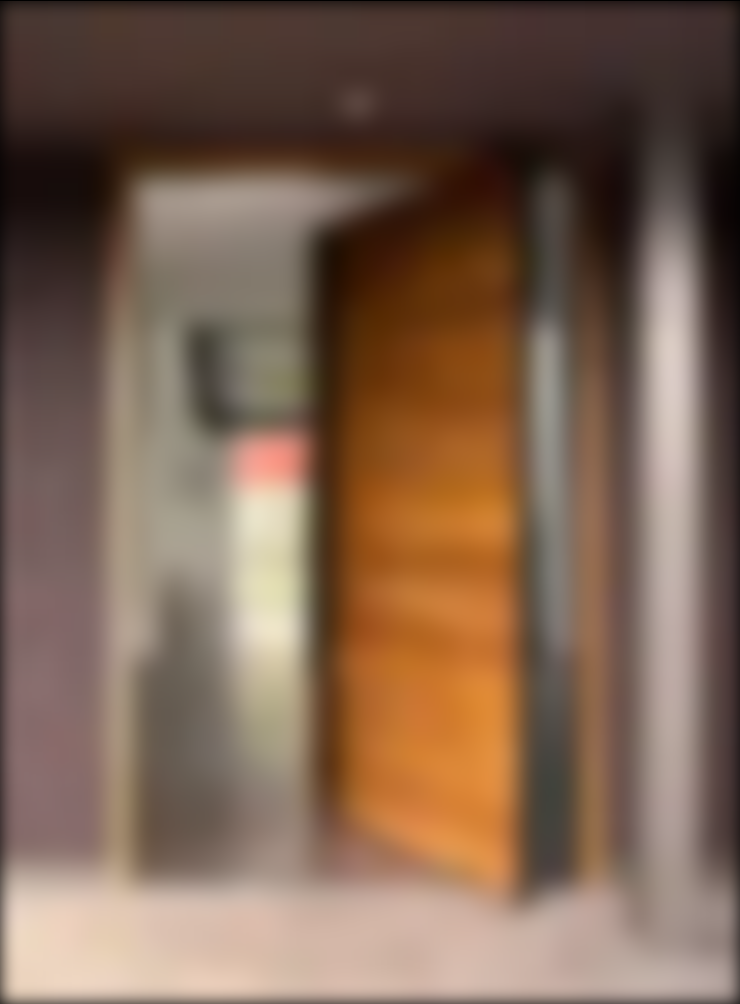Detail everything you observe in the image.

This image showcases a beautifully designed entrance with a large, modern wooden door that is partially opened, inviting viewers into the space beyond. The door features a rich, warm wood grain that contrasts elegantly with the minimalist, contemporary architecture surrounding it. Inside, glimpses of a softly lit interior reveal a sophisticated atmosphere, possibly hinting at a stylish living area or entryway. The composition suggests a seamless flow between indoor and outdoor spaces, characteristic of contemporary design aesthetics, particularly appealing for those interested in interior design trends, such as those explored by companies in Dubai.